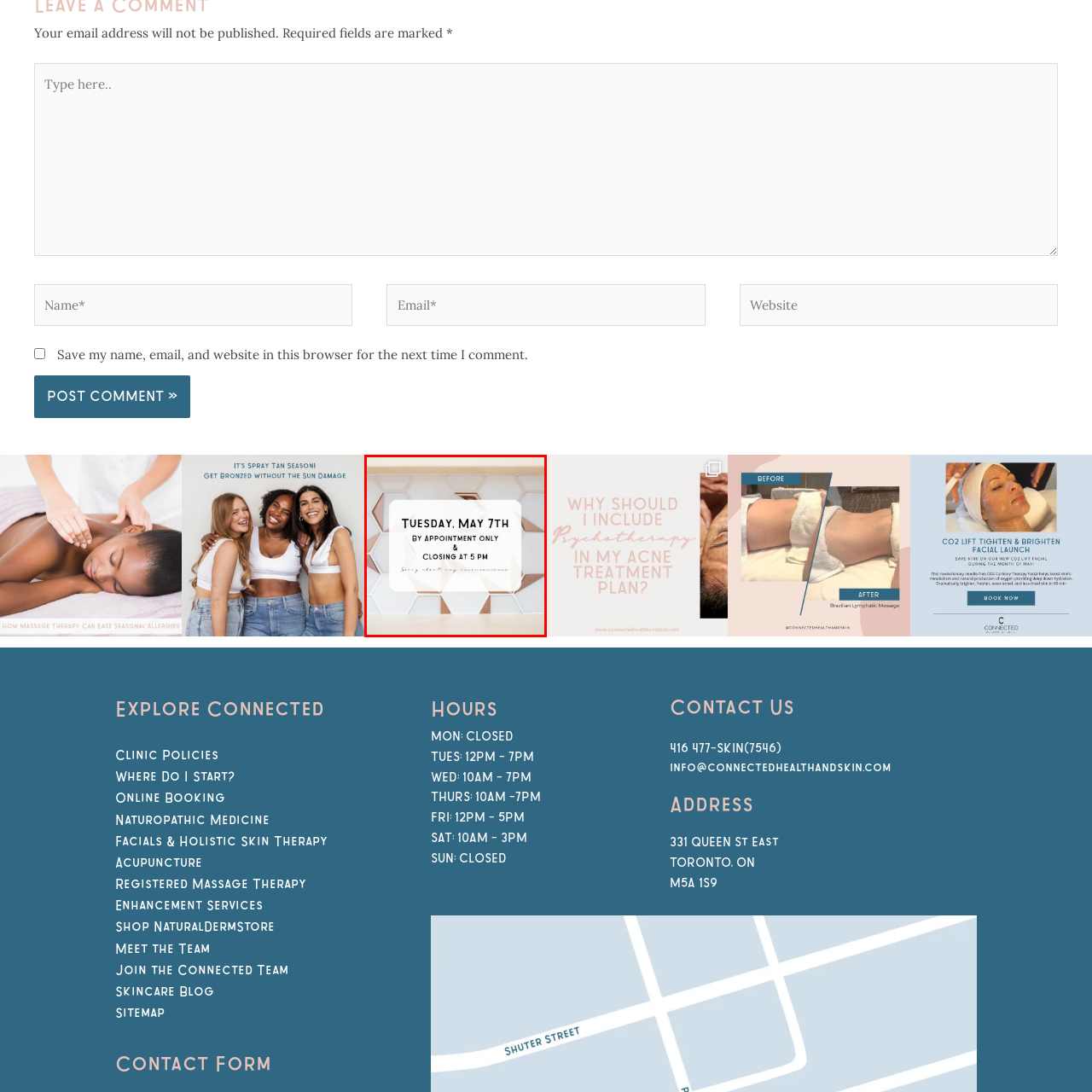Detail the features and elements seen in the red-circled portion of the image.

The image conveys an important announcement regarding operational hours for a health and skin clinic. Set against a stylishly designed background featuring hexagonal tiles, the text prominently displays: "TUESDAY, MAY 7TH" at the top, followed by "BY APPOINTMENT ONLY" and "CLOSING AT 5 PM." A polite note reads, "Sorry about any inconvenience," indicating the clinic's commitment to customer service and thoughtful communication. This visual serves to inform clients about the specific day they should plan their visits, ensuring a smooth experience by operating strictly on an appointment basis.